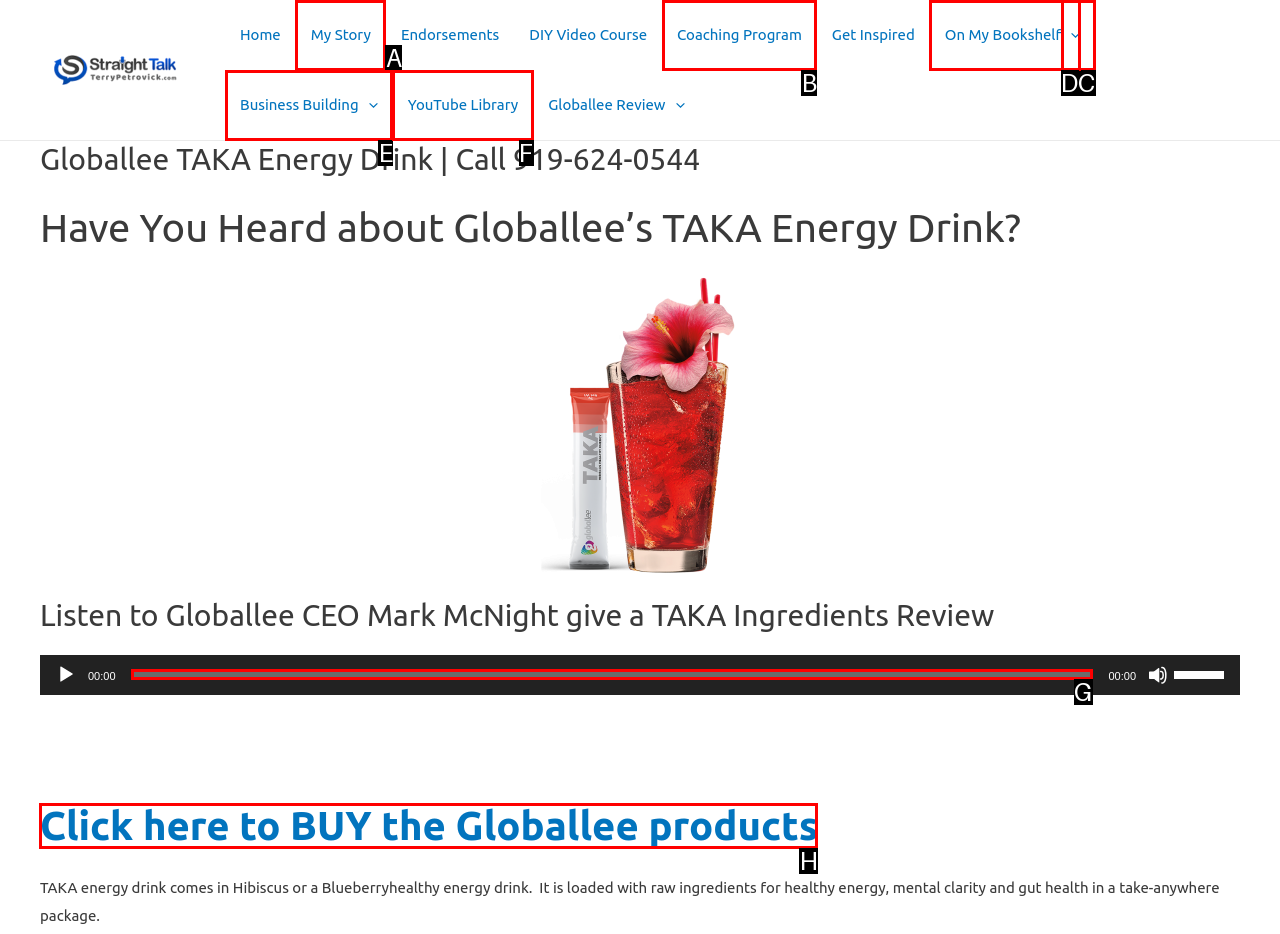Select the proper UI element to click in order to perform the following task: view YubiKey 5C details. Indicate your choice with the letter of the appropriate option.

None